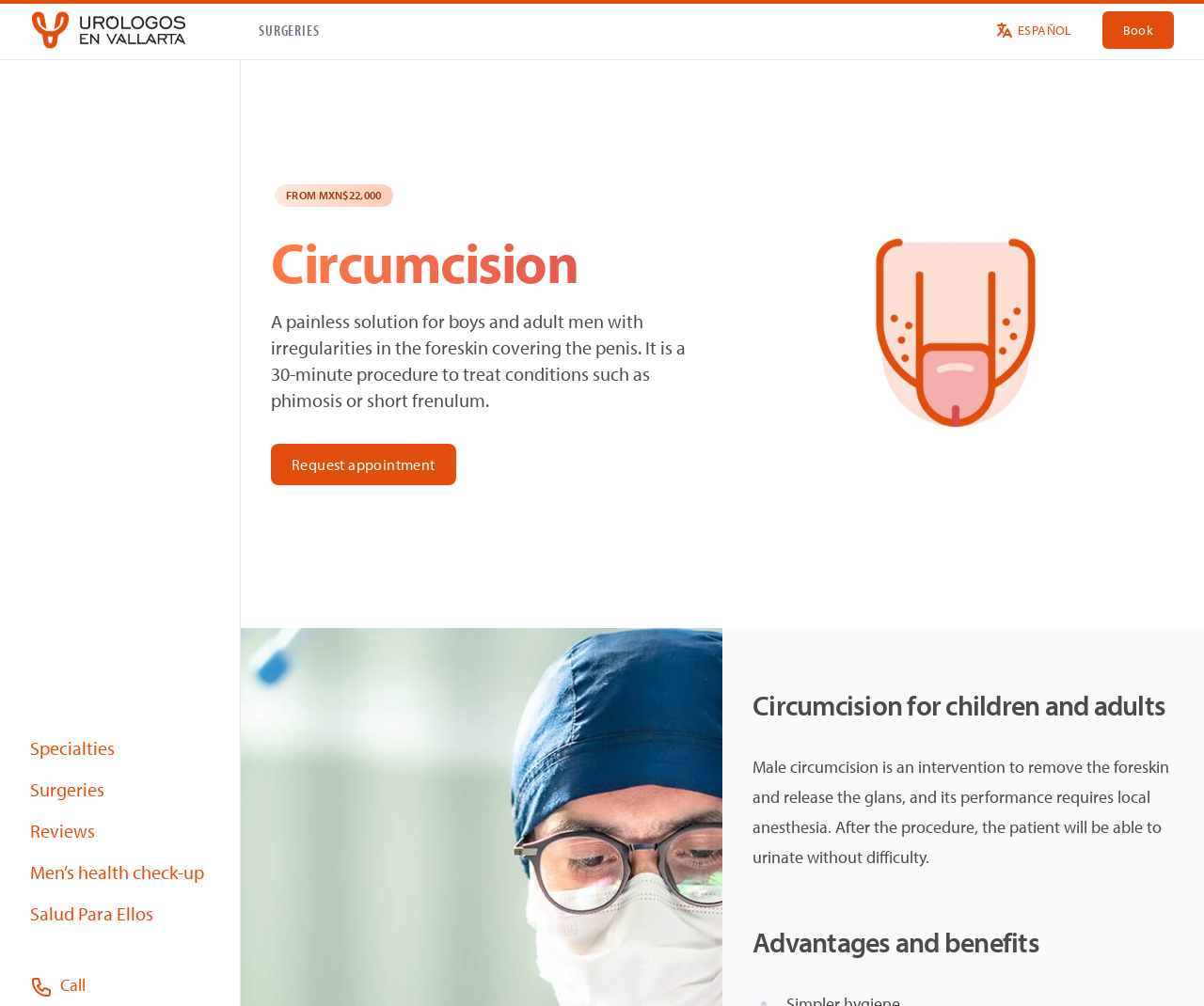Explain the webpage's design and content in an elaborate manner.

The webpage is about circumcision, a painless solution for boys and adult men with irregularities in the foreskin covering the penis. At the top, there is a logo of "Urólogos en Vallarta" on the left, and a language selection option "ESPAÑOL" on the right. Below the logo, there are several links to different sections of the website, including "Specialties", "Surgeries", "Reviews", and more.

On the main content area, there is a heading "Circumcision" followed by a brief description of the procedure, which is a 30-minute treatment for conditions such as phimosis or short frenulum. Below this, there is a call-to-action button "Request appointment". 

Further down, there is a section titled "Circumcision for children and adults", which provides more information about the procedure, including the use of local anesthesia and the ability to urinate without difficulty after the procedure. 

Finally, at the bottom of the page, there is a section titled "Advantages and benefits" of circumcision. There are also some pricing information and a call-to-action button "Call" on the bottom right corner of the page.